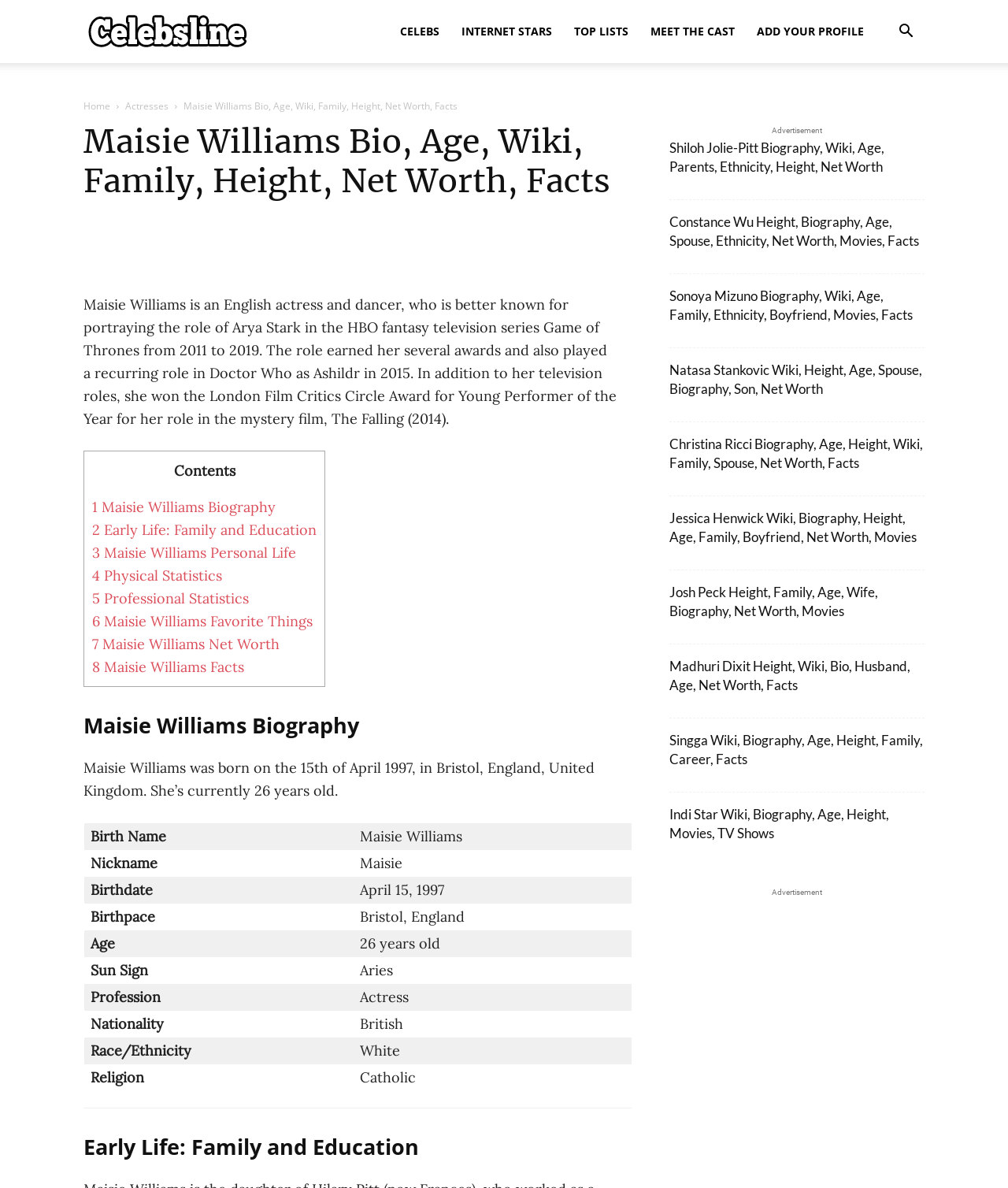Please locate the bounding box coordinates of the element that should be clicked to complete the given instruction: "Click on the FrontendMasters link".

None